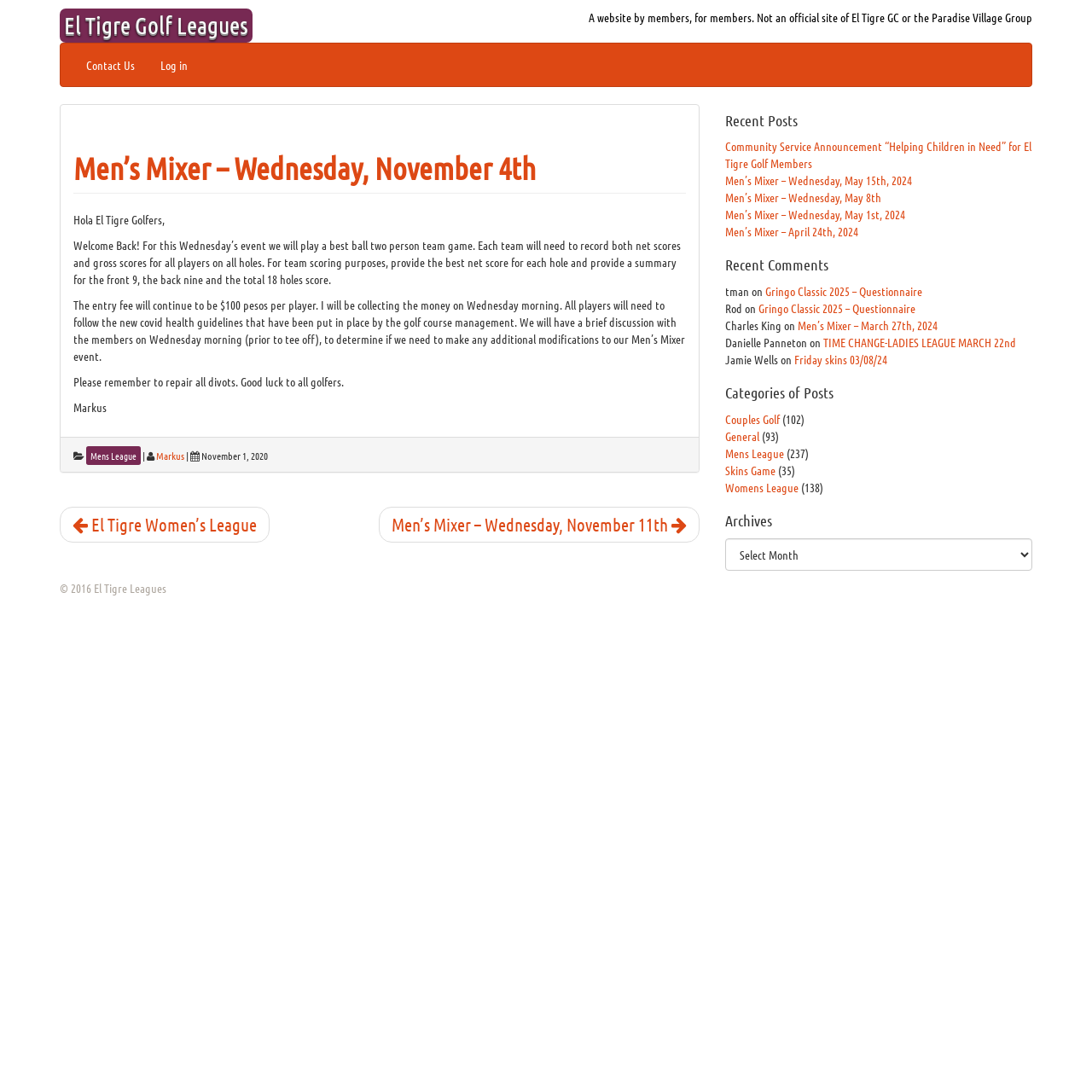Identify the bounding box coordinates of the clickable region required to complete the instruction: "Read the recent post about Community Service Announcement". The coordinates should be given as four float numbers within the range of 0 and 1, i.e., [left, top, right, bottom].

[0.664, 0.127, 0.945, 0.157]